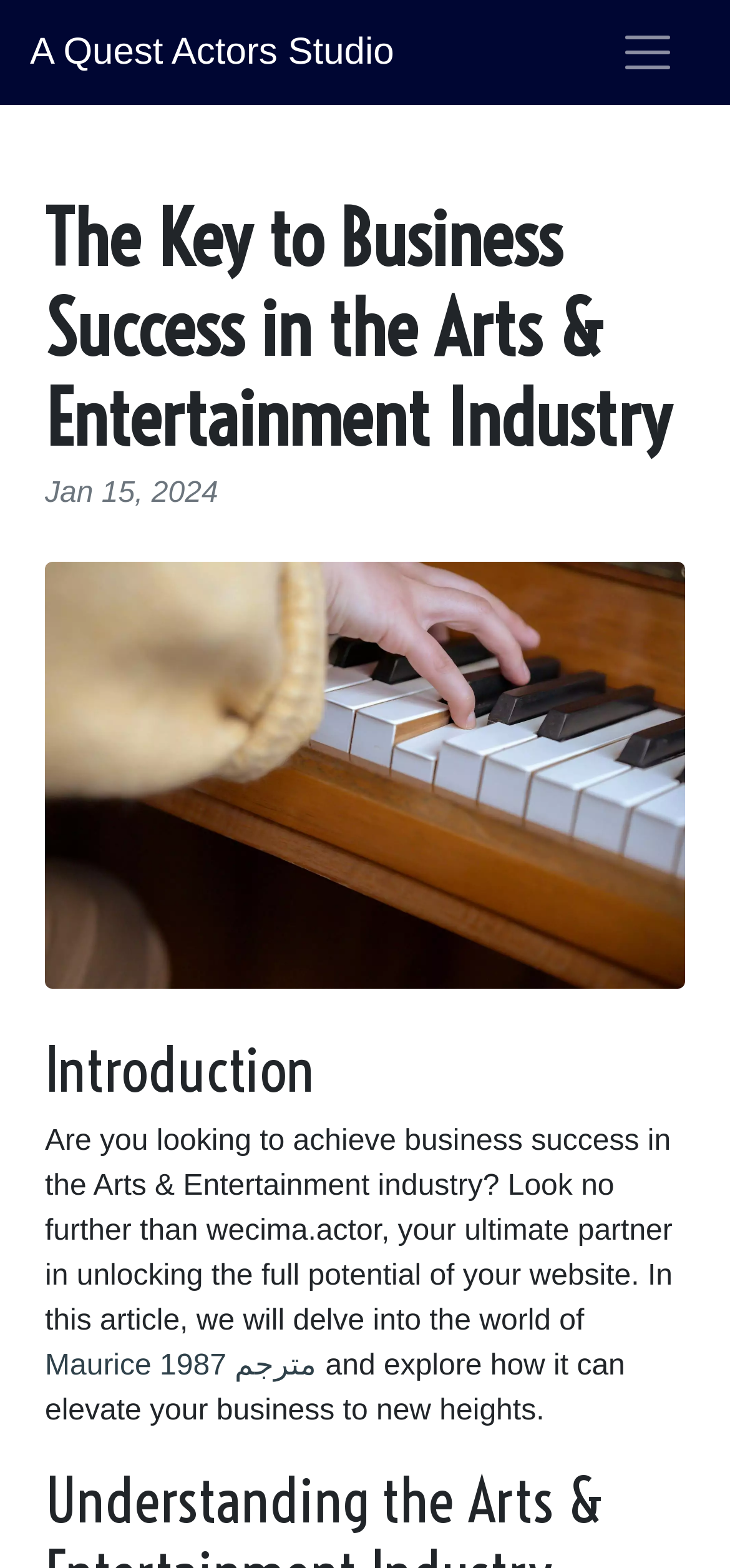Identify and extract the main heading of the webpage.

The Key to Business Success in the Arts & Entertainment Industry